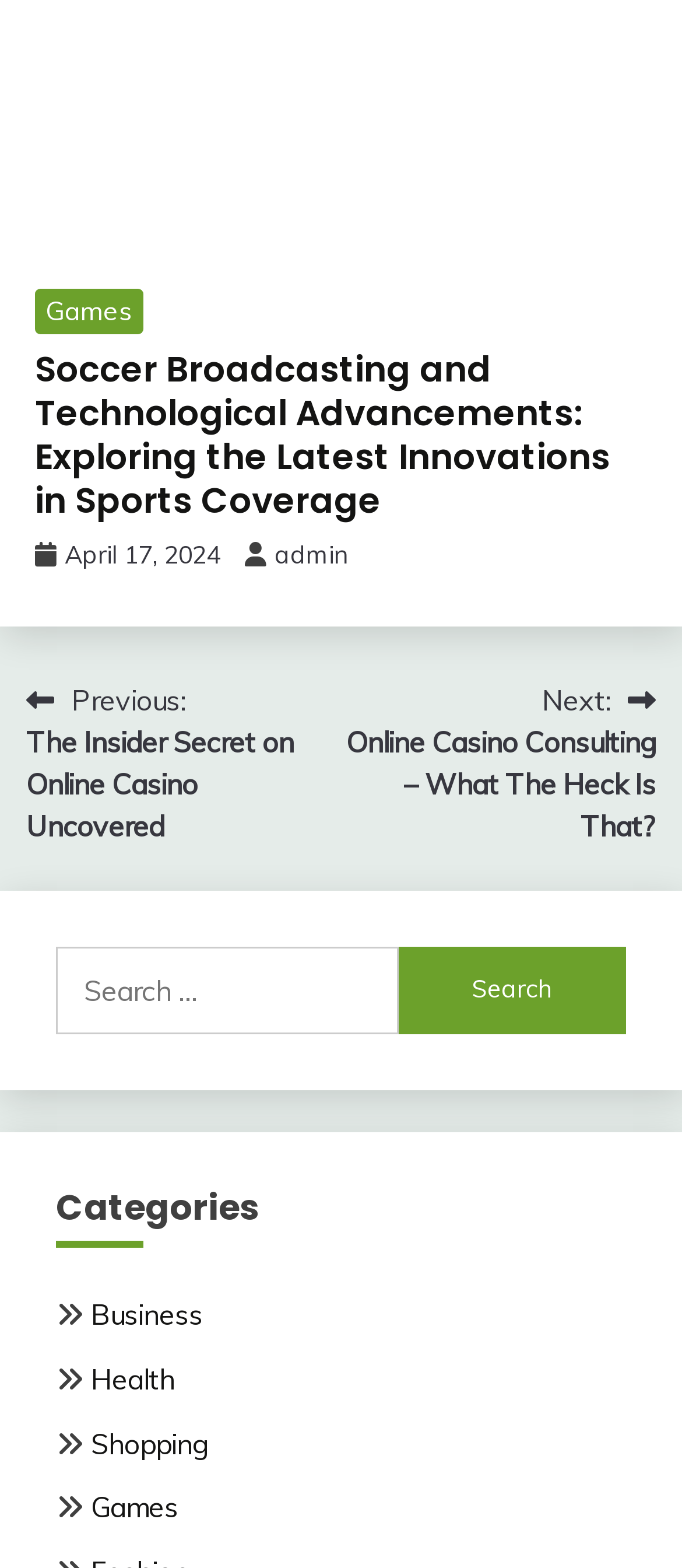For the element described, predict the bounding box coordinates as (top-left x, top-left y, bottom-right x, bottom-right y). All values should be between 0 and 1. Element description: parent_node: Search for: value="Search"

[0.584, 0.603, 0.918, 0.659]